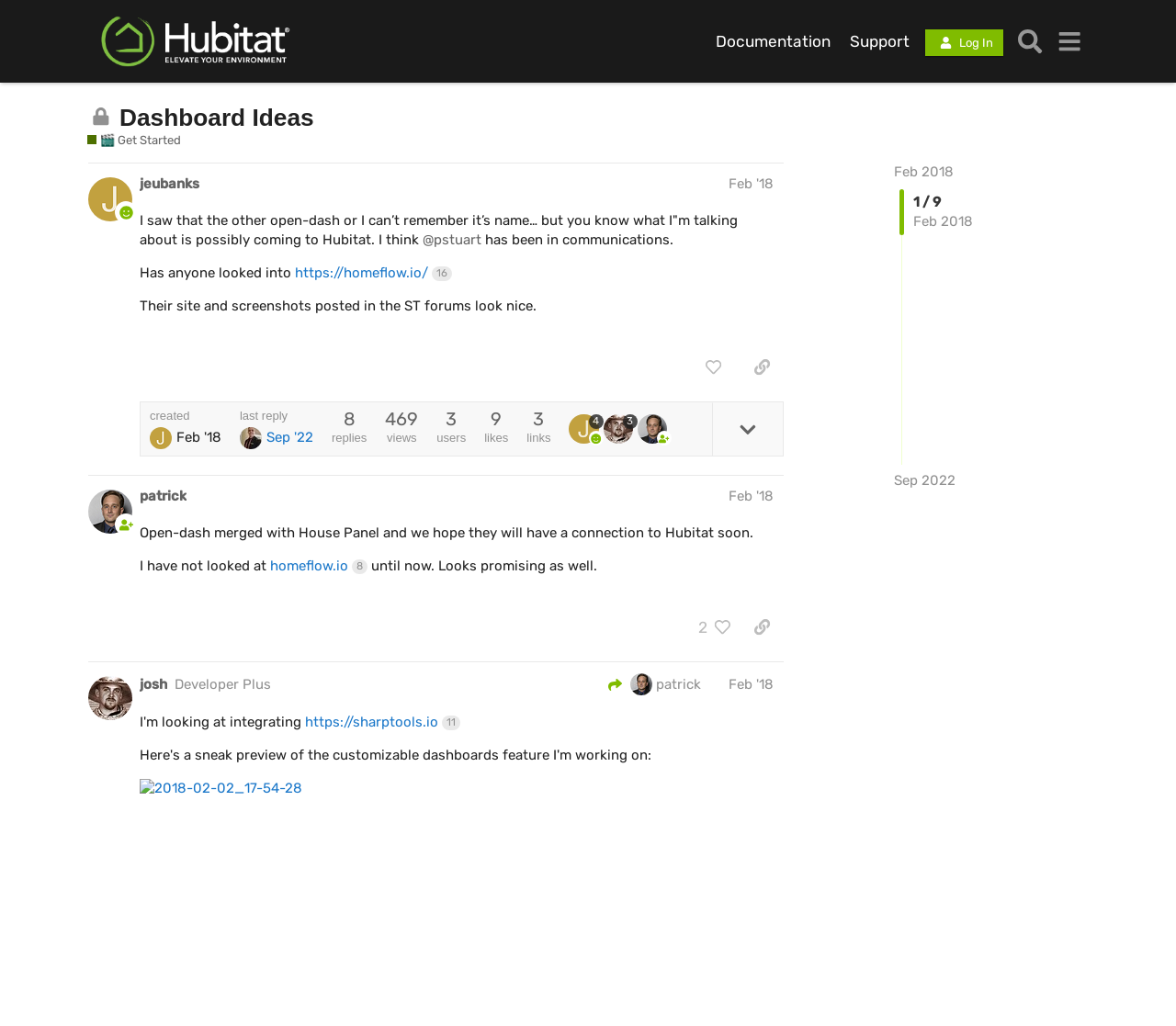Specify the bounding box coordinates of the area to click in order to execute this command: 'Click Unity User Manual'. The coordinates should consist of four float numbers ranging from 0 to 1, and should be formatted as [left, top, right, bottom].

None